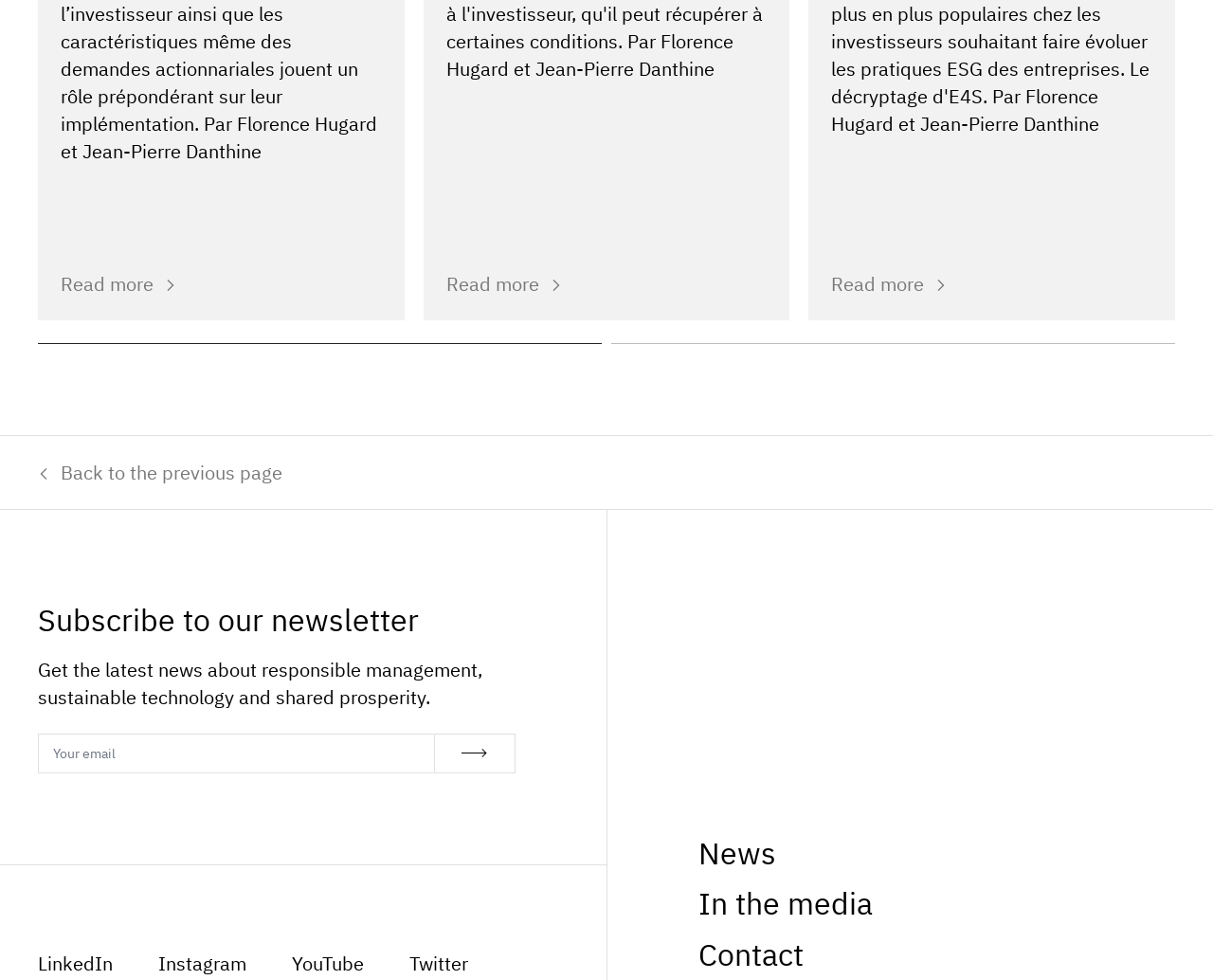From the given element description: "In the media", find the bounding box for the UI element. Provide the coordinates as four float numbers between 0 and 1, in the order [left, top, right, bottom].

[0.575, 0.897, 0.719, 0.948]